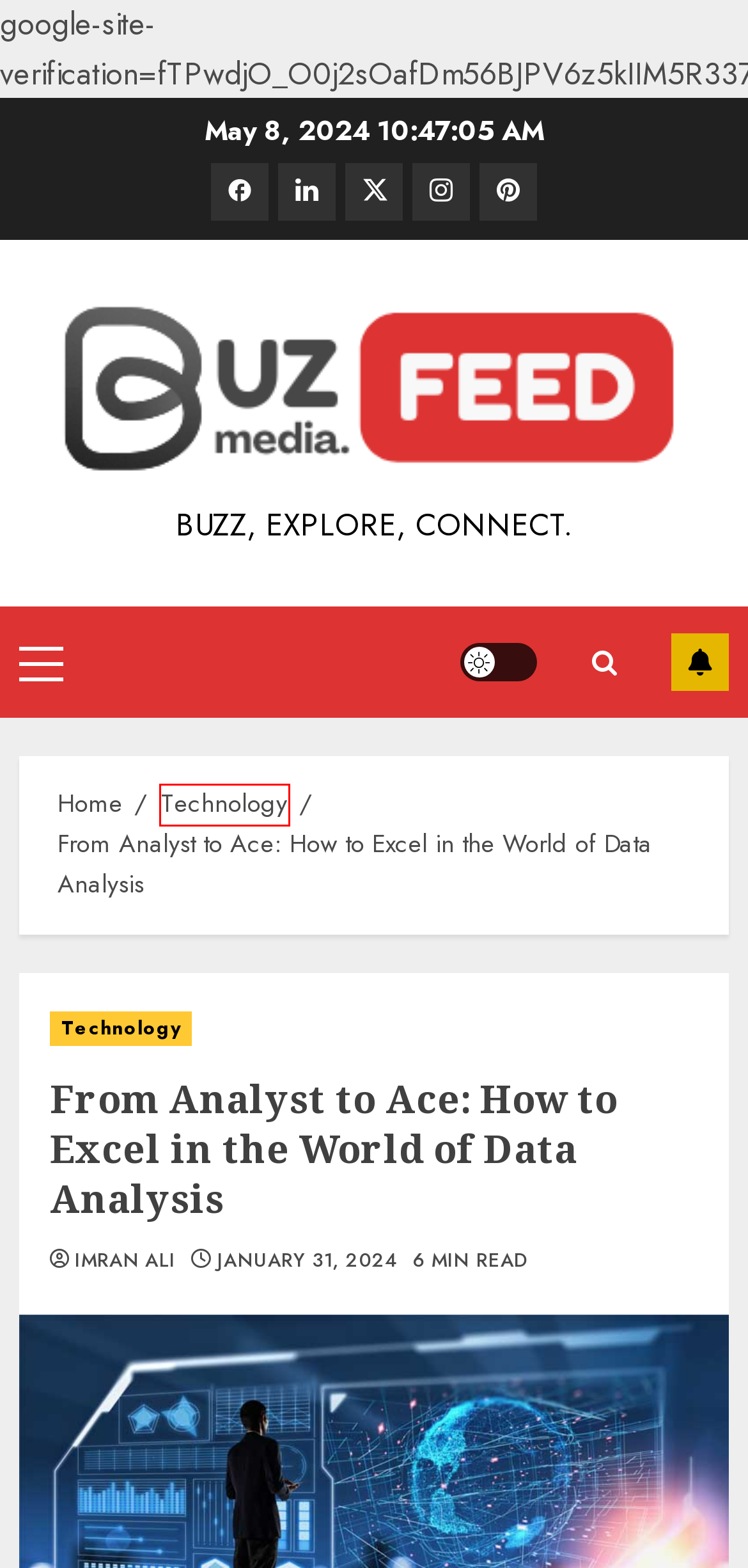You are given a screenshot depicting a webpage with a red bounding box around a UI element. Select the description that best corresponds to the new webpage after clicking the selected element. Here are the choices:
A. From Analyst to Ace Archives -
B. Strategies and Surprises: How to Navigate the Unexpected in Life -
C. Data Analysis Archives -
D. All About Dormigo -
E. About Us -
F. - Buzz, Explore, Connect.
G. Imran Ali, Author at
H. Technology Archives -

H